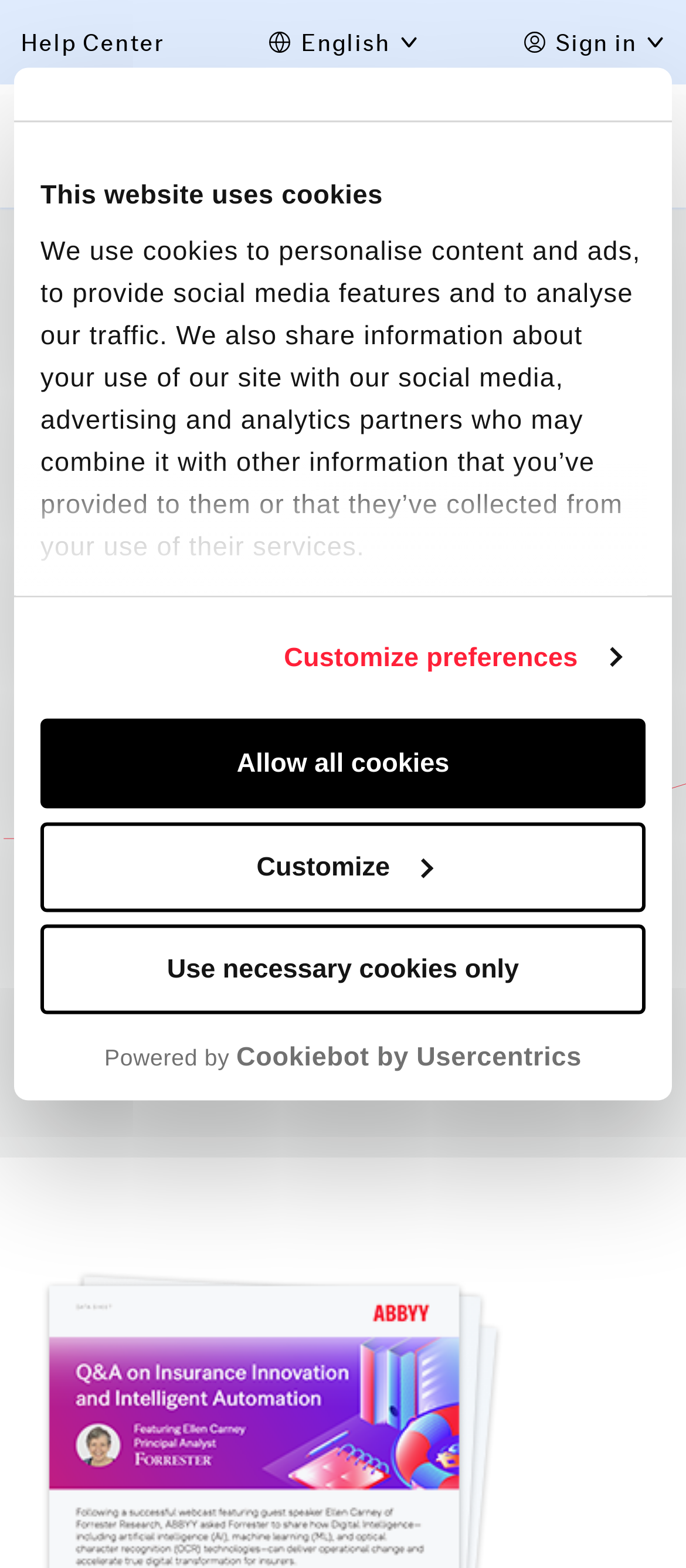Please find and report the primary heading text from the webpage.

Q&A on Insurance Innovation and Intelligent Automation